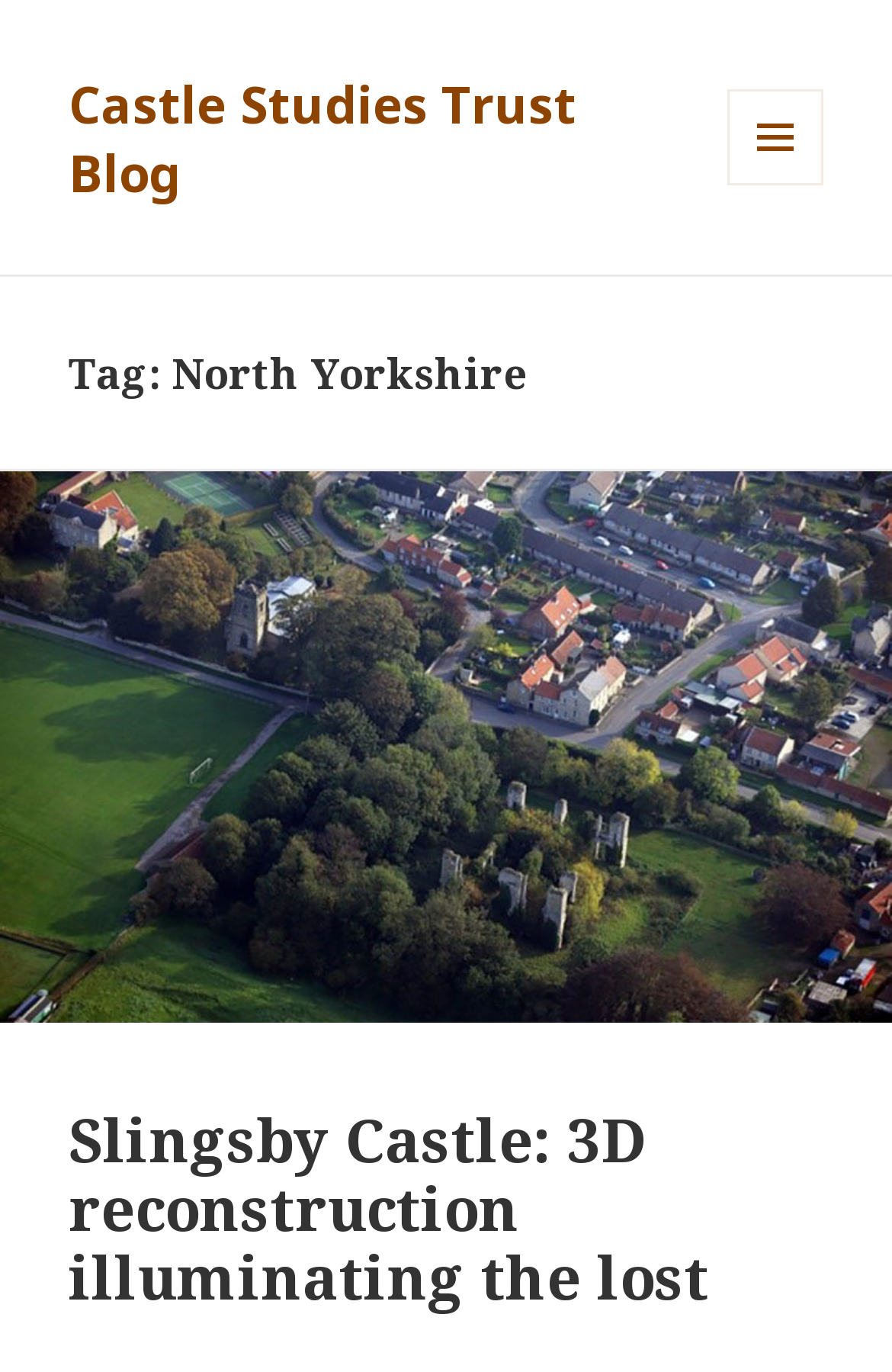Respond with a single word or short phrase to the following question: 
What is the tag of the current article?

North Yorkshire